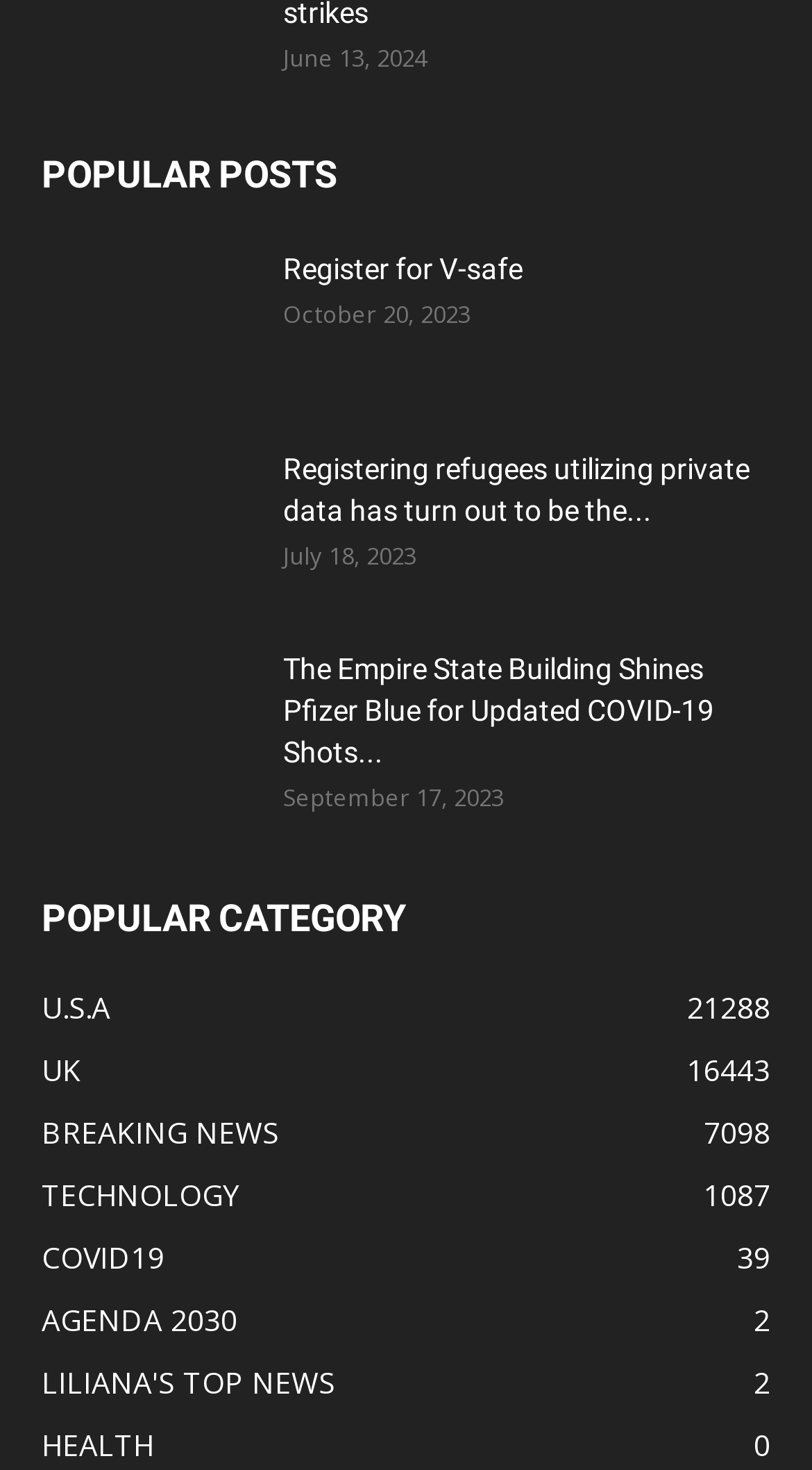Find the bounding box coordinates of the clickable element required to execute the following instruction: "View The Empire State Building Shines Pfizer Blue for Updated COVID-19 Shots". Provide the coordinates as four float numbers between 0 and 1, i.e., [left, top, right, bottom].

[0.051, 0.441, 0.308, 0.54]